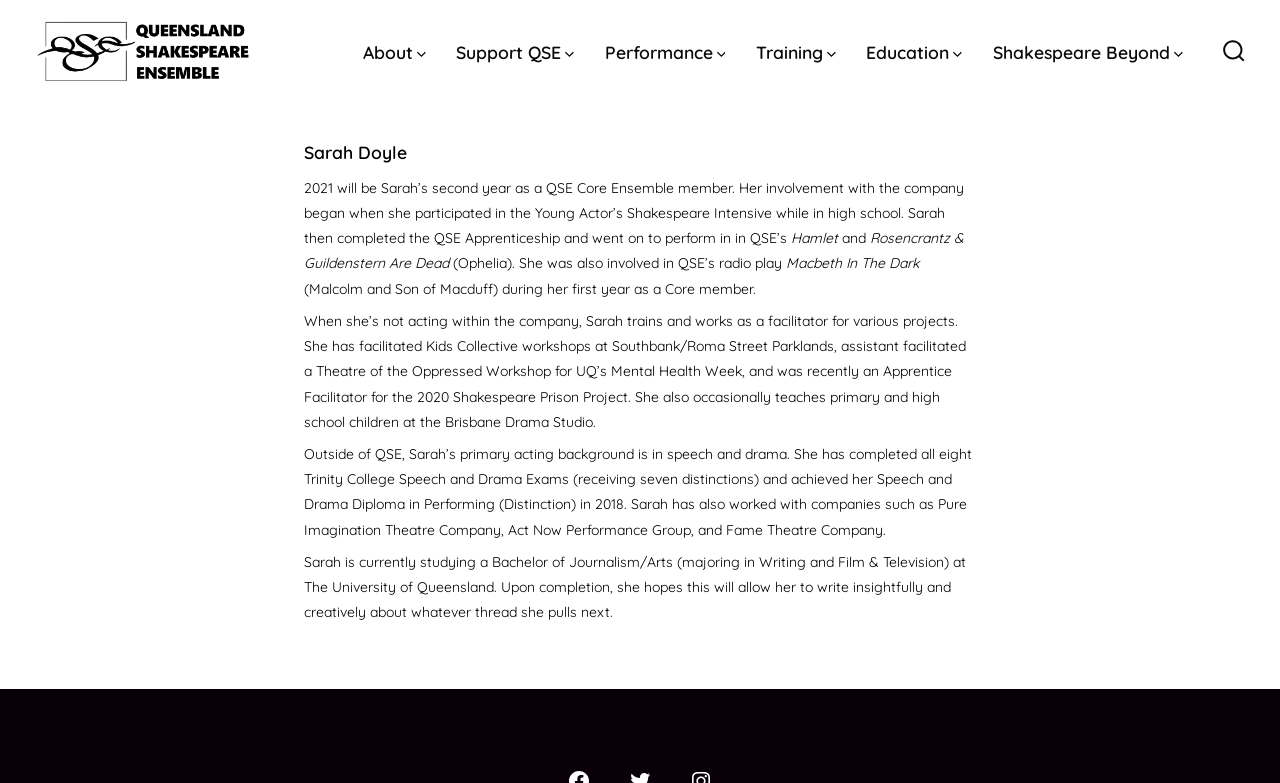Could you determine the bounding box coordinates of the clickable element to complete the instruction: "Follow us on Facebook"? Provide the coordinates as four float numbers between 0 and 1, i.e., [left, top, right, bottom].

None